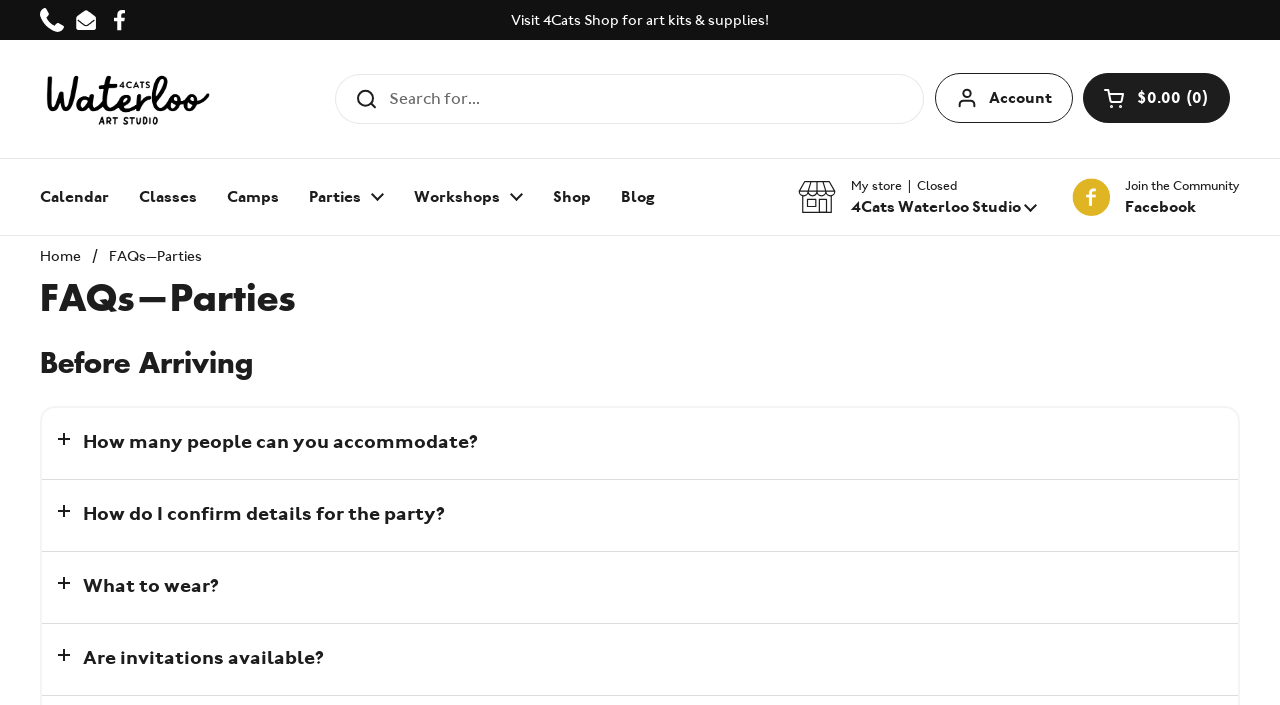What is the name of the art studio?
Please respond to the question with a detailed and well-explained answer.

I found the name of the art studio by looking at the link with the text '4Cats Waterloo Arts Studio' which is located at the top of the webpage, and it is also accompanied by an image with the same name.